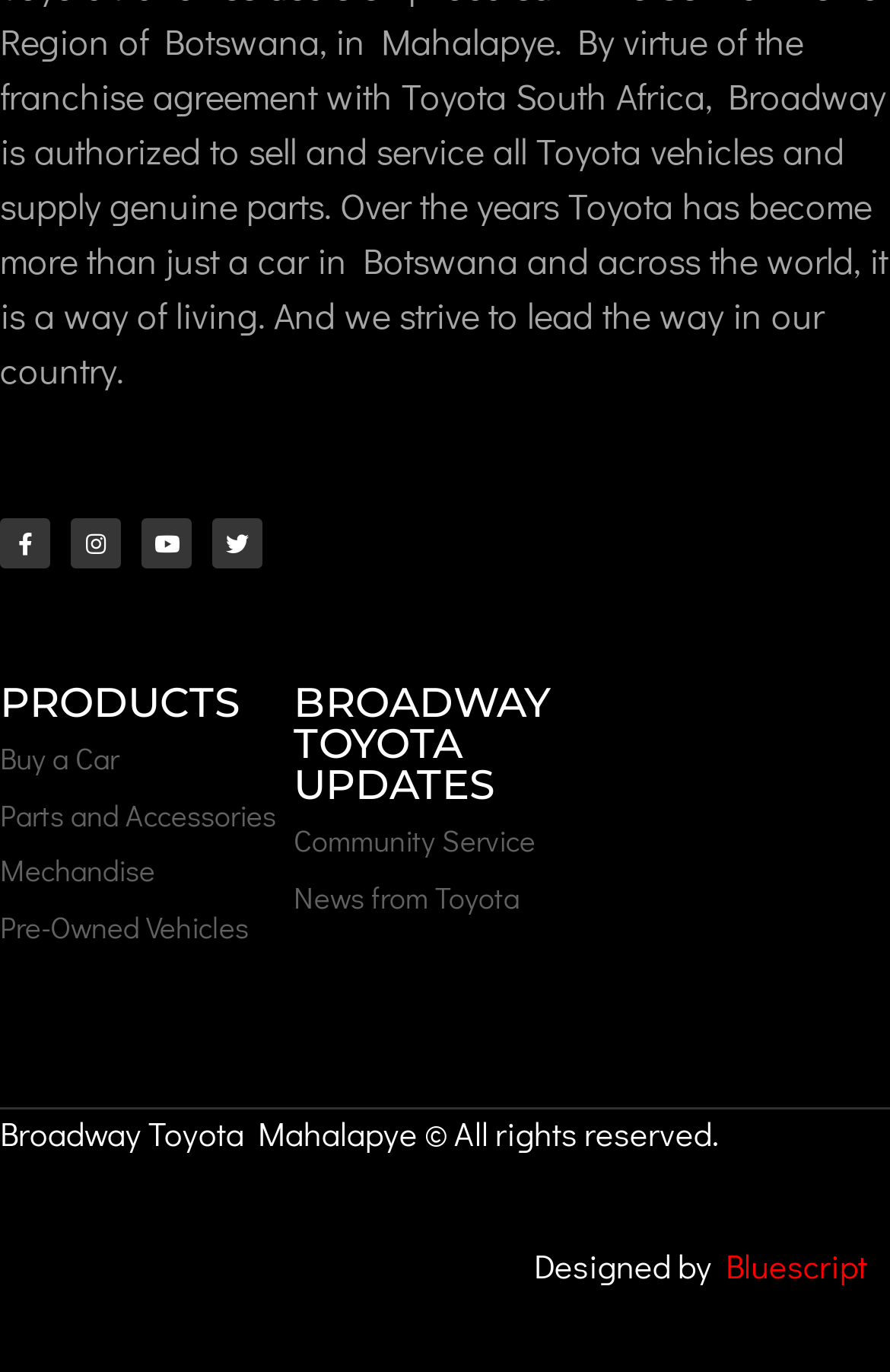Please specify the bounding box coordinates of the clickable region necessary for completing the following instruction: "Visit Bluescript website". The coordinates must consist of four float numbers between 0 and 1, i.e., [left, top, right, bottom].

[0.815, 0.906, 0.974, 0.938]